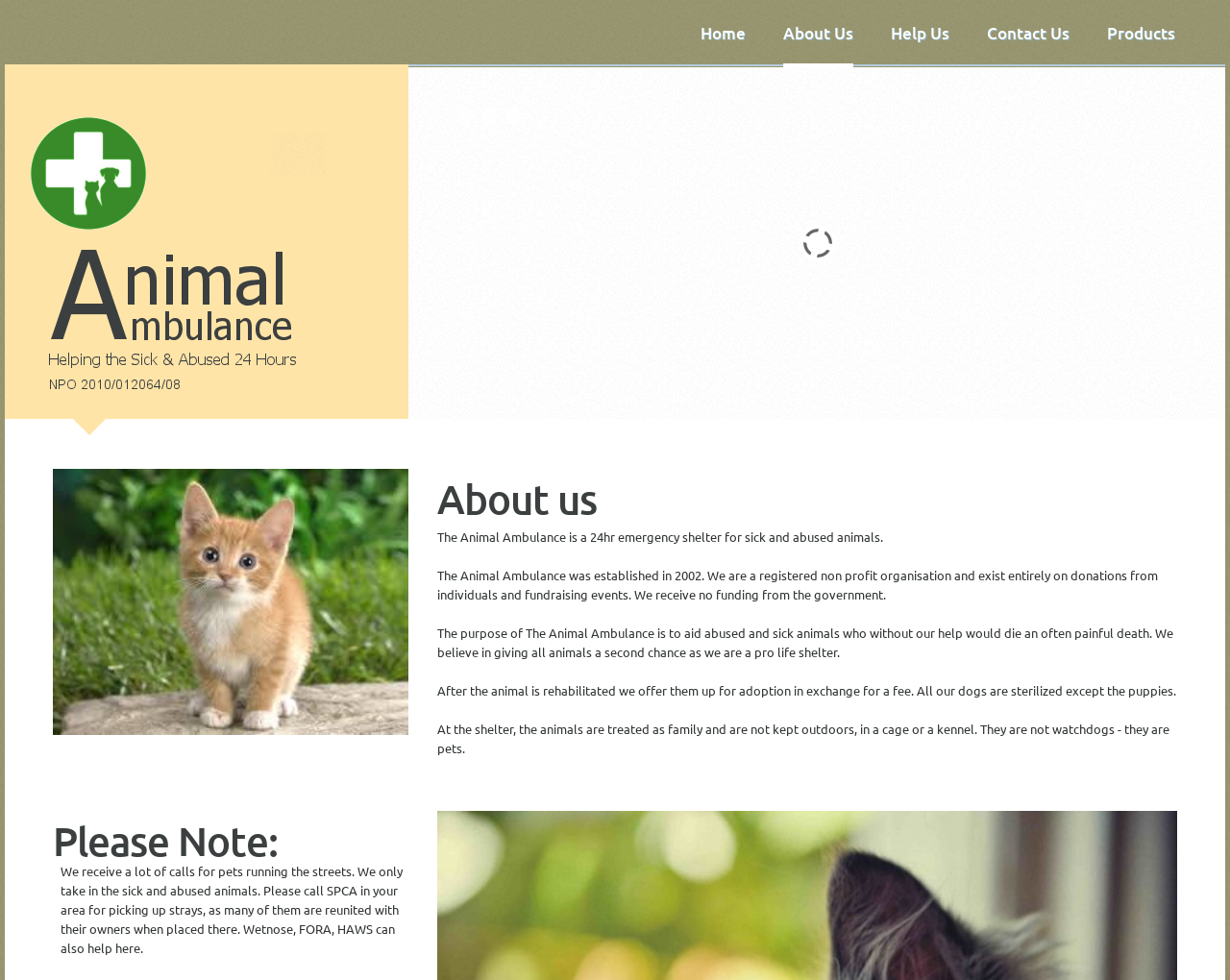Please provide a detailed answer to the question below based on the screenshot: 
What organizations can help with stray pets?

I found the answer in the StaticText element with the text 'Please call SPCA in your area for picking up strays, as many of them are reunited with their owners when placed there. Wetnose, FORA, HAWS can also help here.'